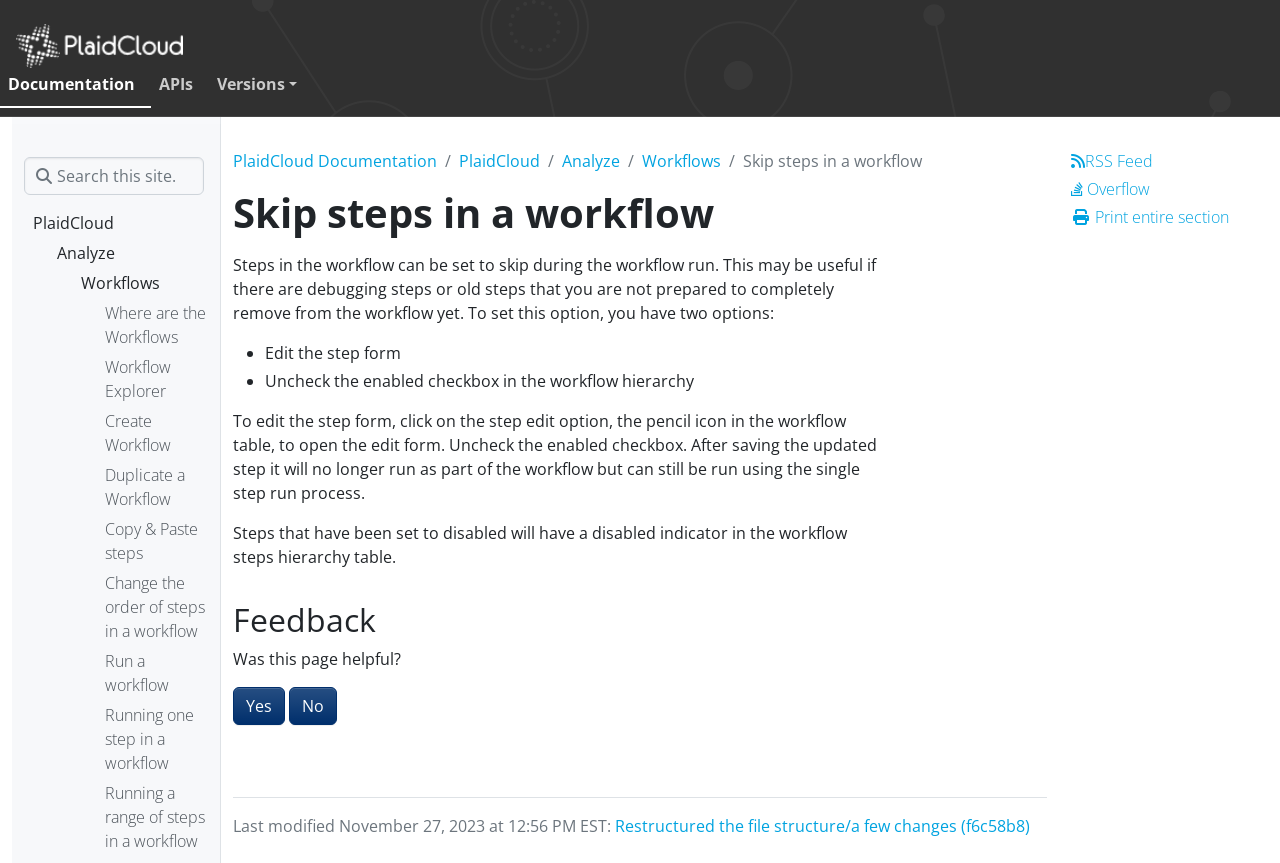Using the information from the screenshot, answer the following question thoroughly:
How many links are there in the breadcrumb navigation?

The breadcrumb navigation has 5 links: PlaidCloud Documentation, PlaidCloud, Analyze, Workflows, and Skip steps in a workflow.